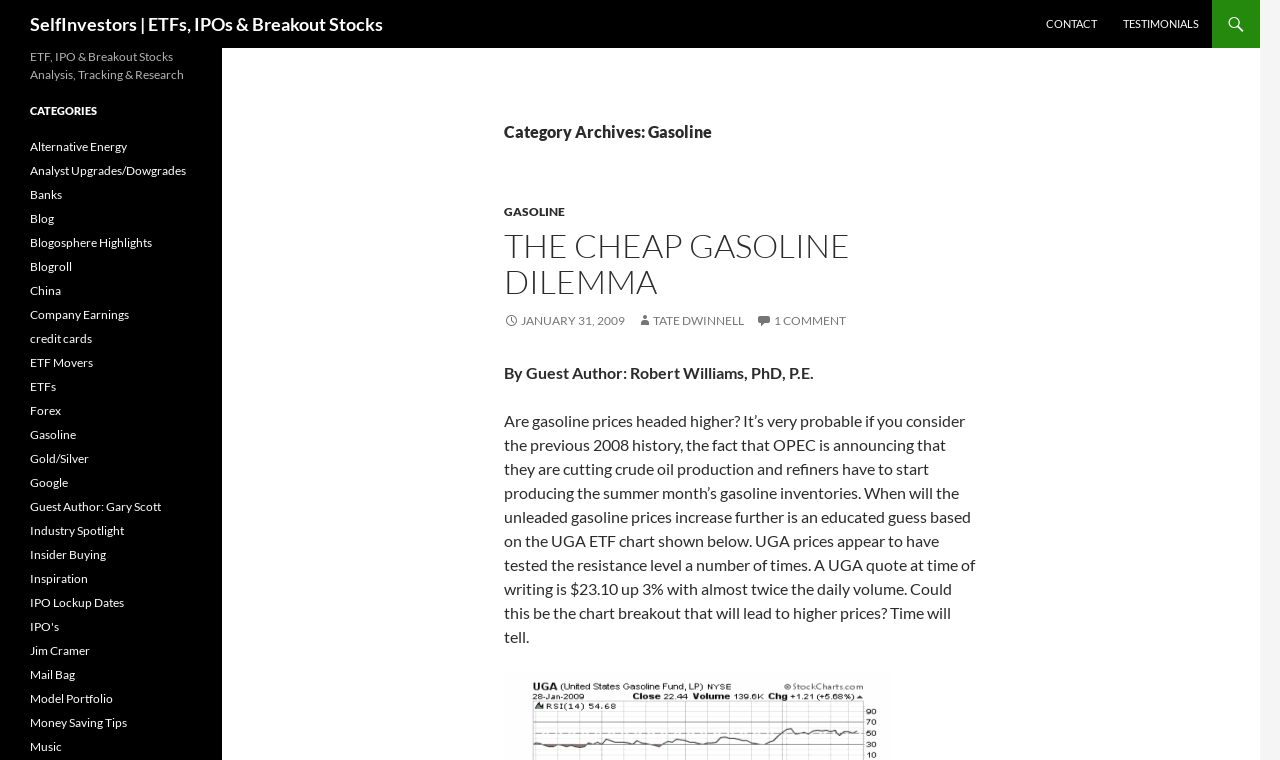Please identify the bounding box coordinates of where to click in order to follow the instruction: "Set privacy settings individually".

None